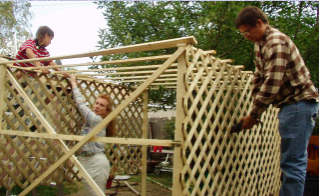How many people are involved in building the sukkah?
Kindly give a detailed and elaborate answer to the question.

The image shows an adult male, a woman, and a young boy, all of whom are actively participating in the construction of the sukkah, demonstrating a collaborative effort.